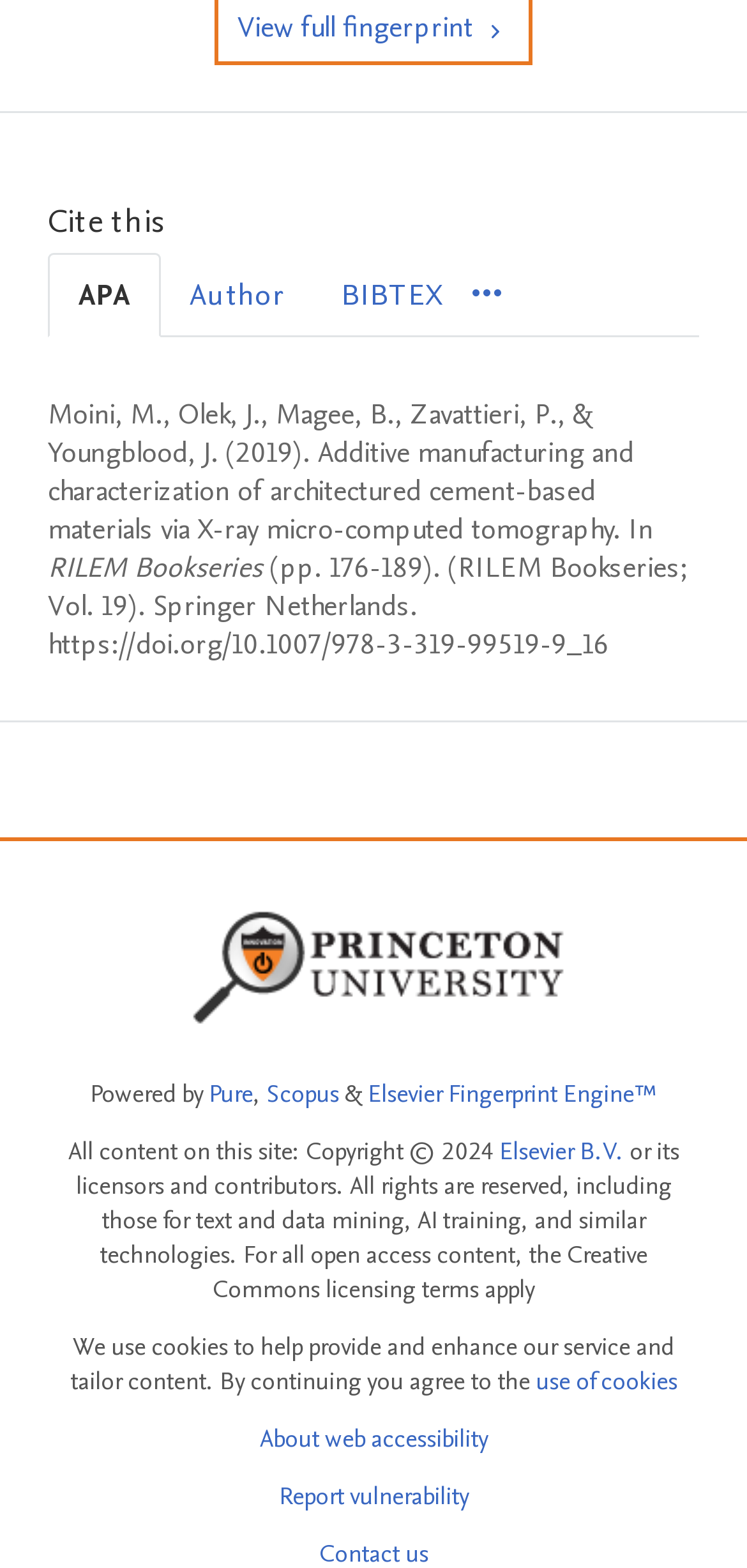Determine the bounding box coordinates of the region that needs to be clicked to achieve the task: "Copy the DOI link".

[0.064, 0.398, 0.815, 0.423]